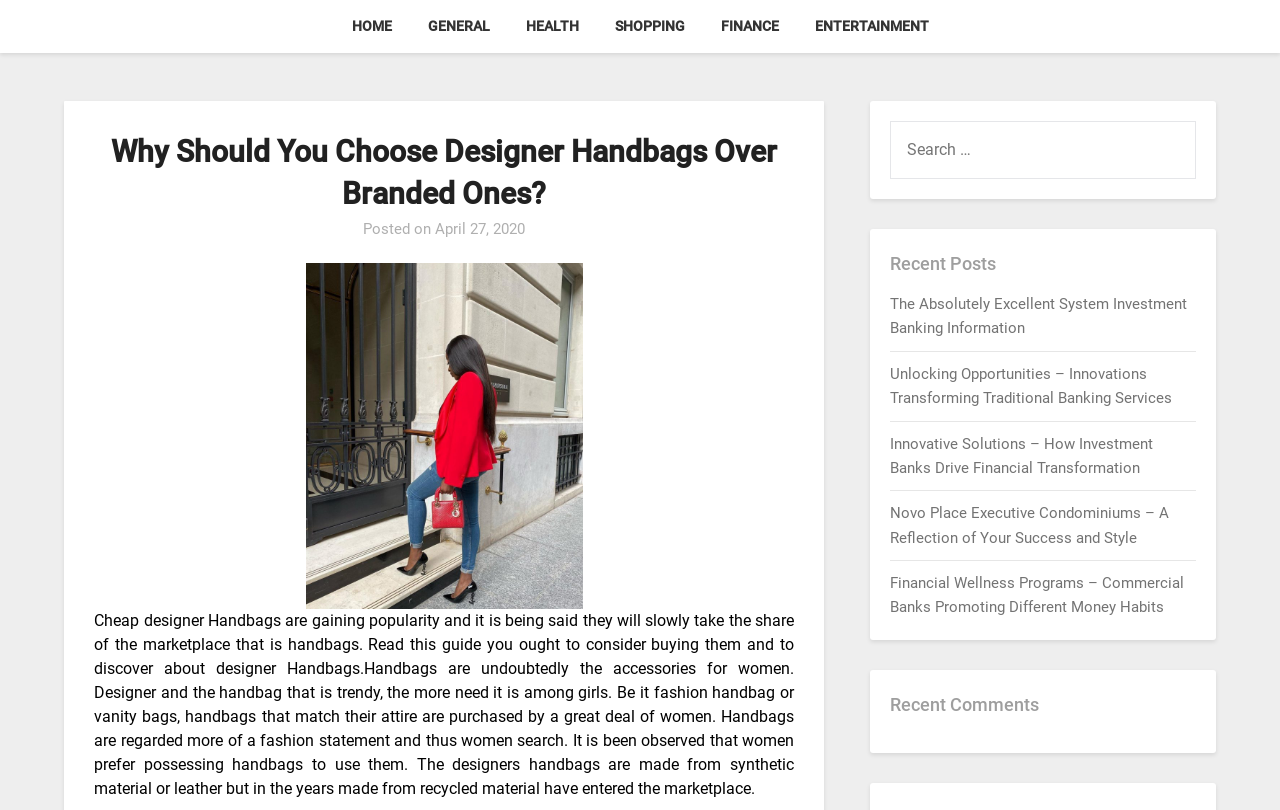Please respond in a single word or phrase: 
What is the brand of the handbag in the image?

Louis Vuitton